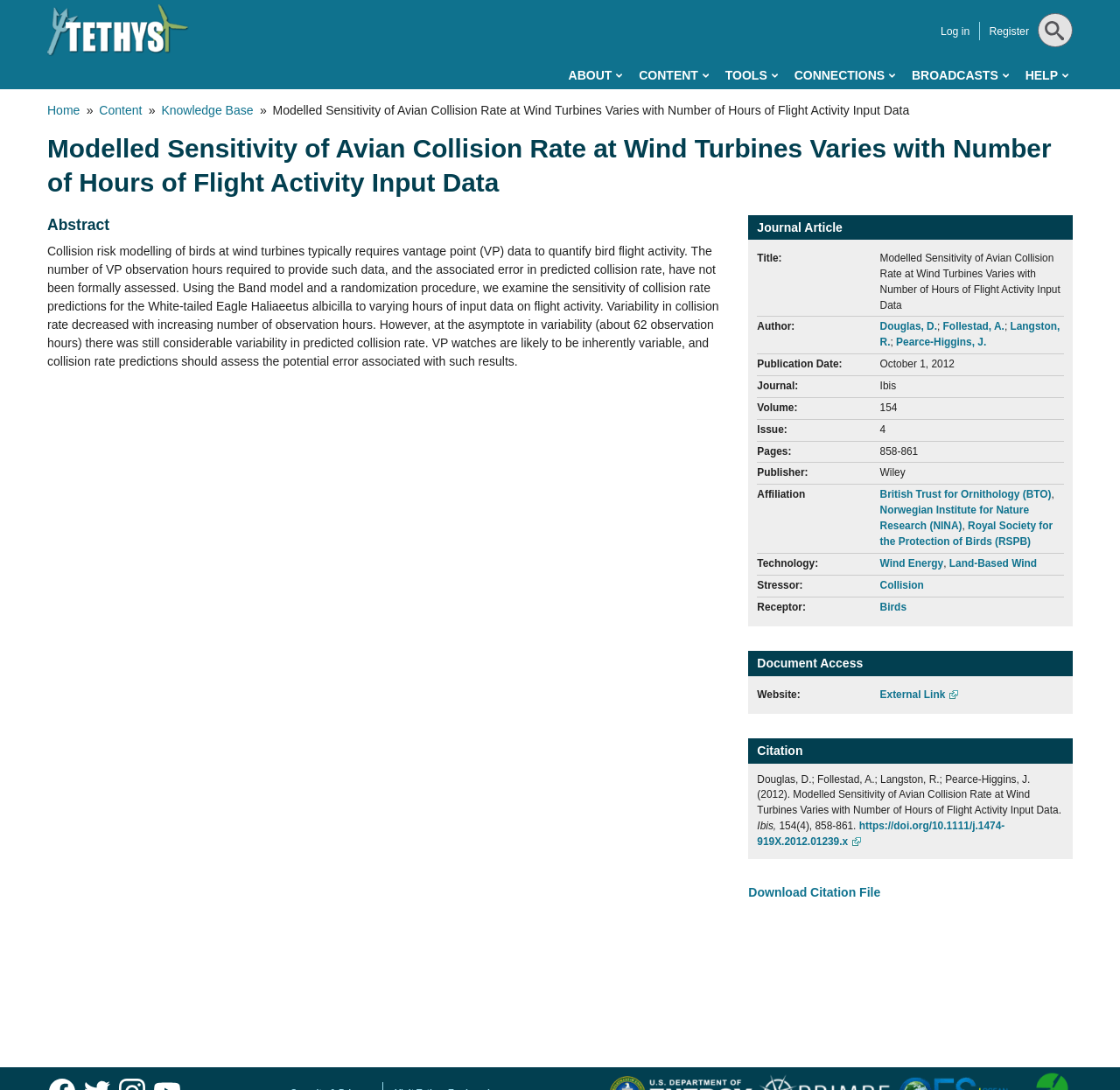Identify the bounding box coordinates of the region that should be clicked to execute the following instruction: "Click on the 'TOOLS' link".

[0.647, 0.057, 0.694, 0.082]